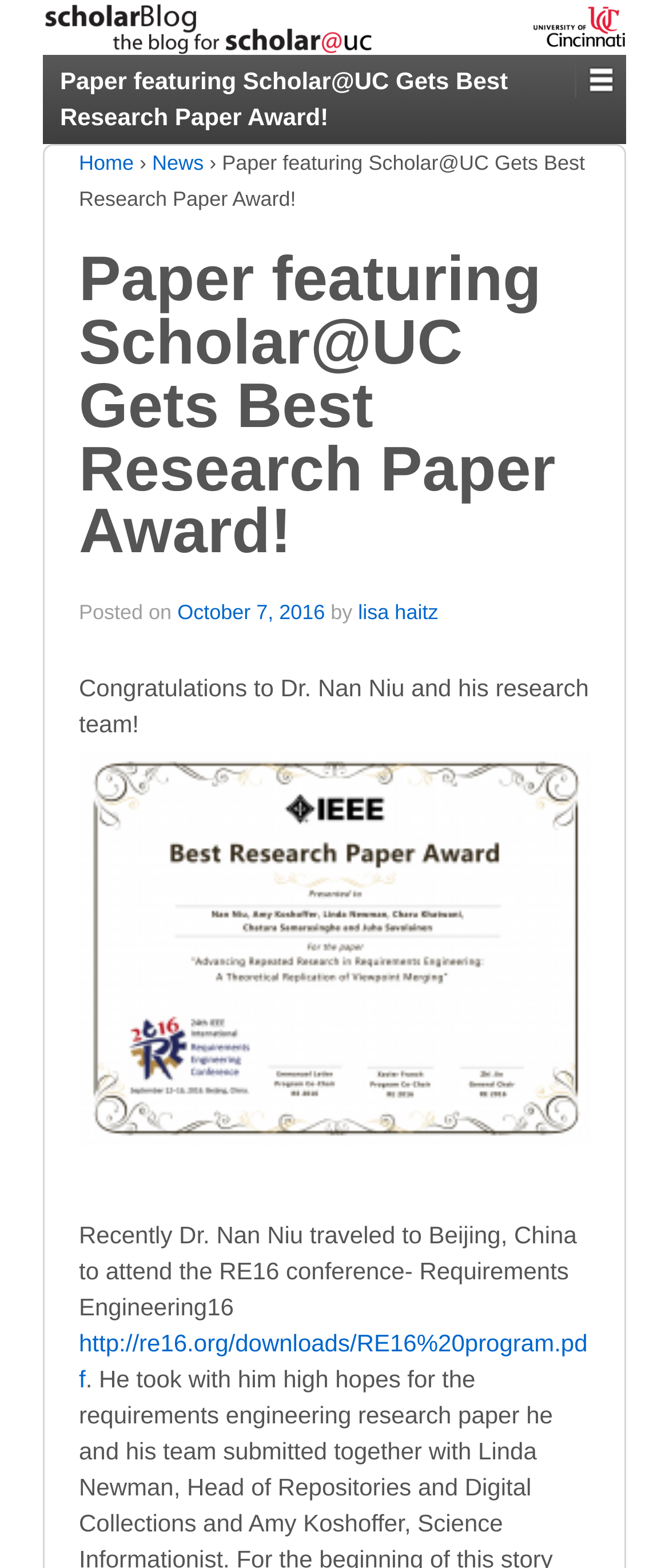What is the name of the conference Dr. Nan Niu attended?
Refer to the image and give a detailed answer to the question.

I found this answer by reading the text 'Recently Dr. Nan Niu traveled to Beijing, China to attend the RE16 conference- Requirements Engineering16' which explicitly mentions the name of the conference.